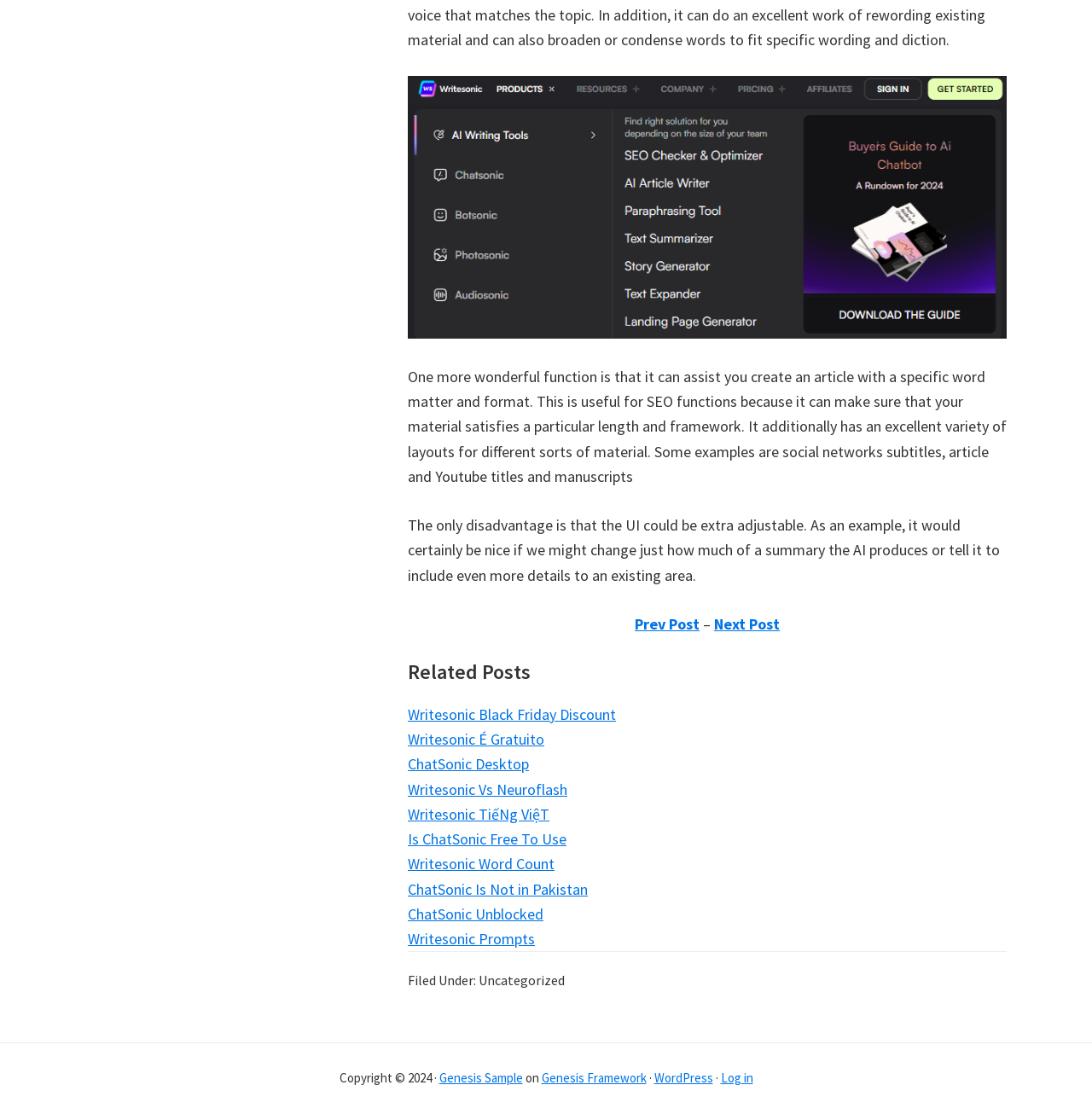What is the title of the related post above 'Writesonic Black Friday Discount'?
Answer with a single word or phrase, using the screenshot for reference.

Is ChatSonic Free Forever